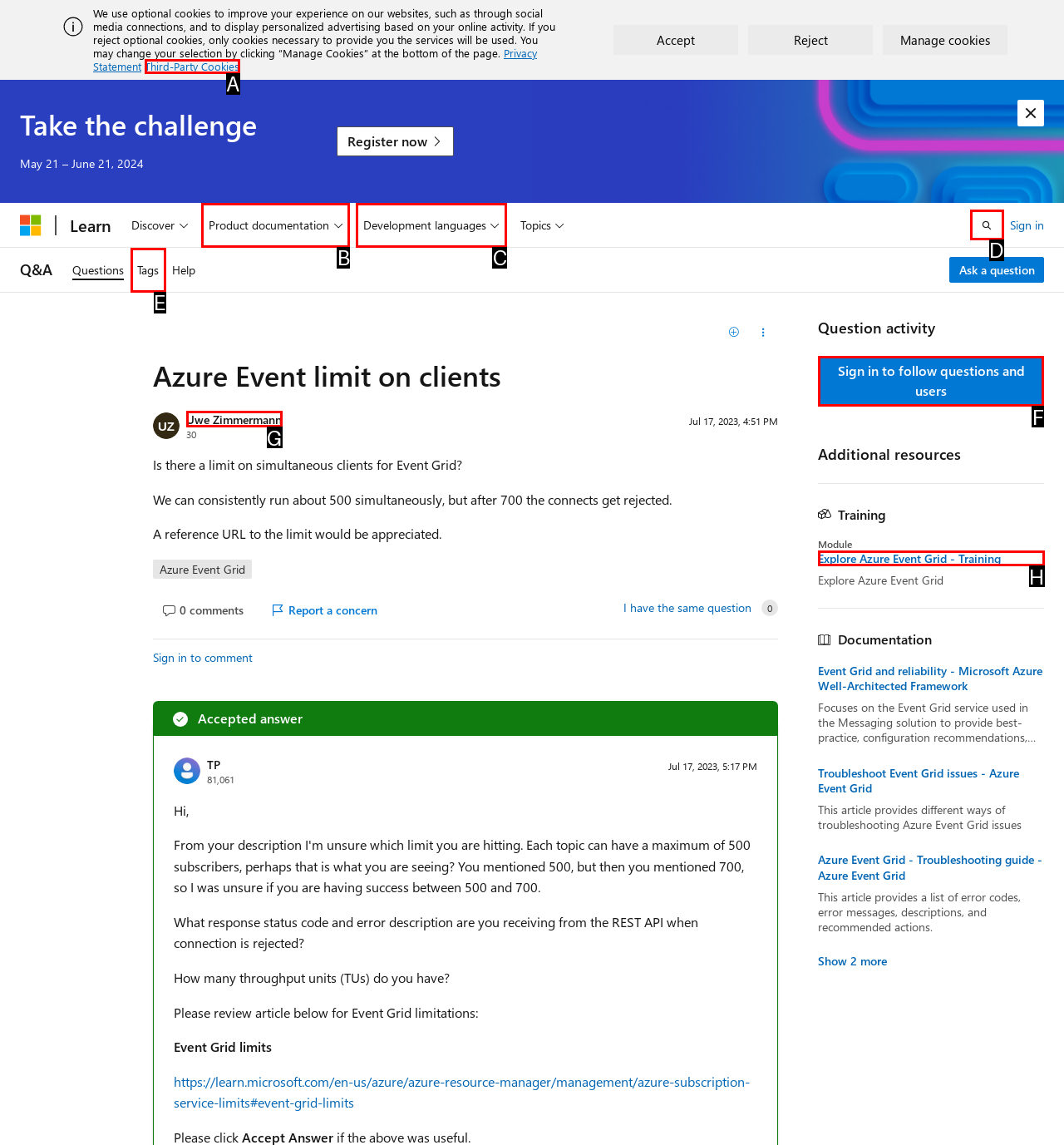Which HTML element should be clicked to perform the following task: Follow questions and users
Reply with the letter of the appropriate option.

F